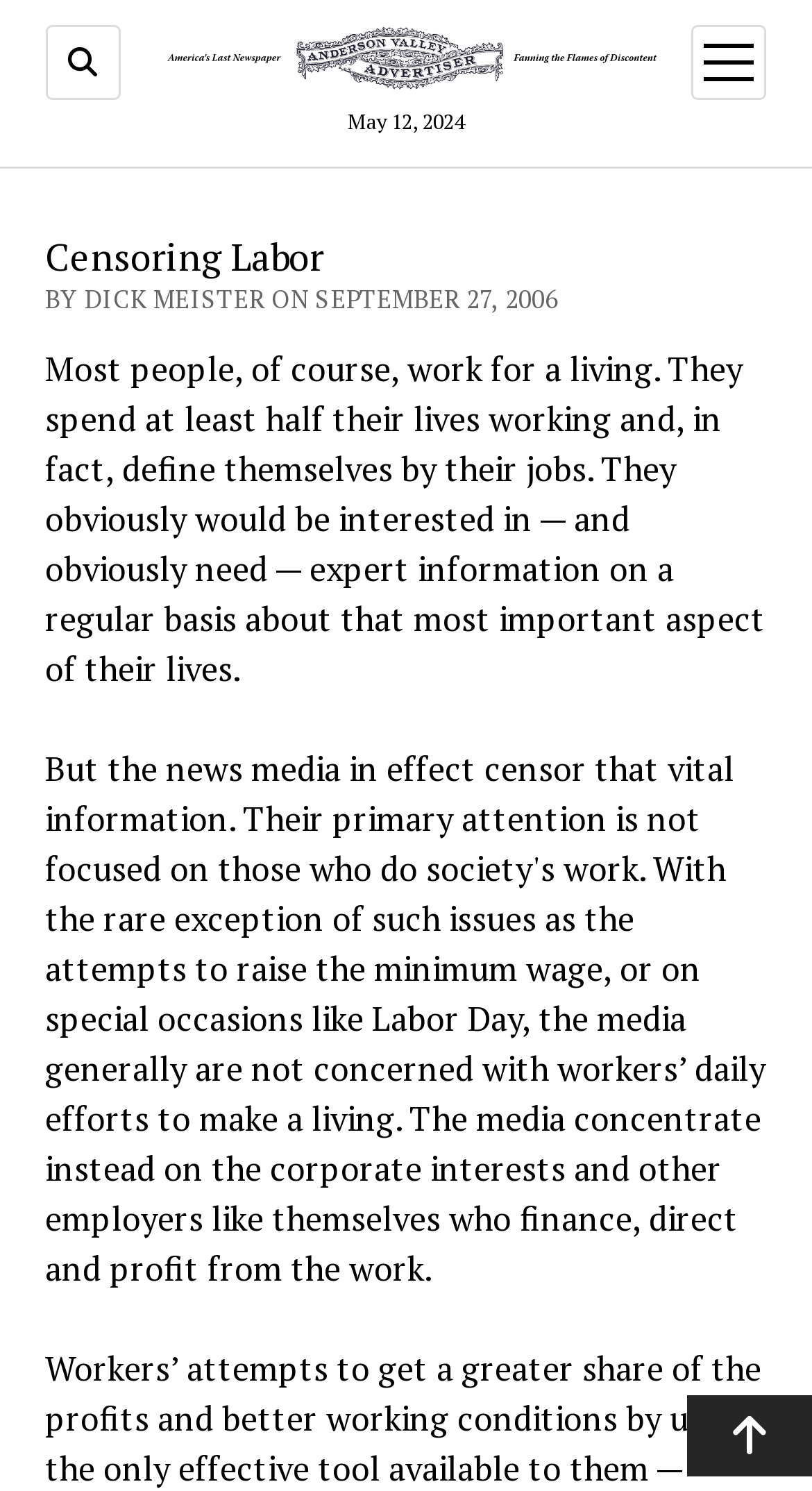What is the topic of the article?
Please give a detailed and thorough answer to the question, covering all relevant points.

I found the topic of the article by reading the heading element with the content 'Censoring Labor' which is located at the top of the webpage.